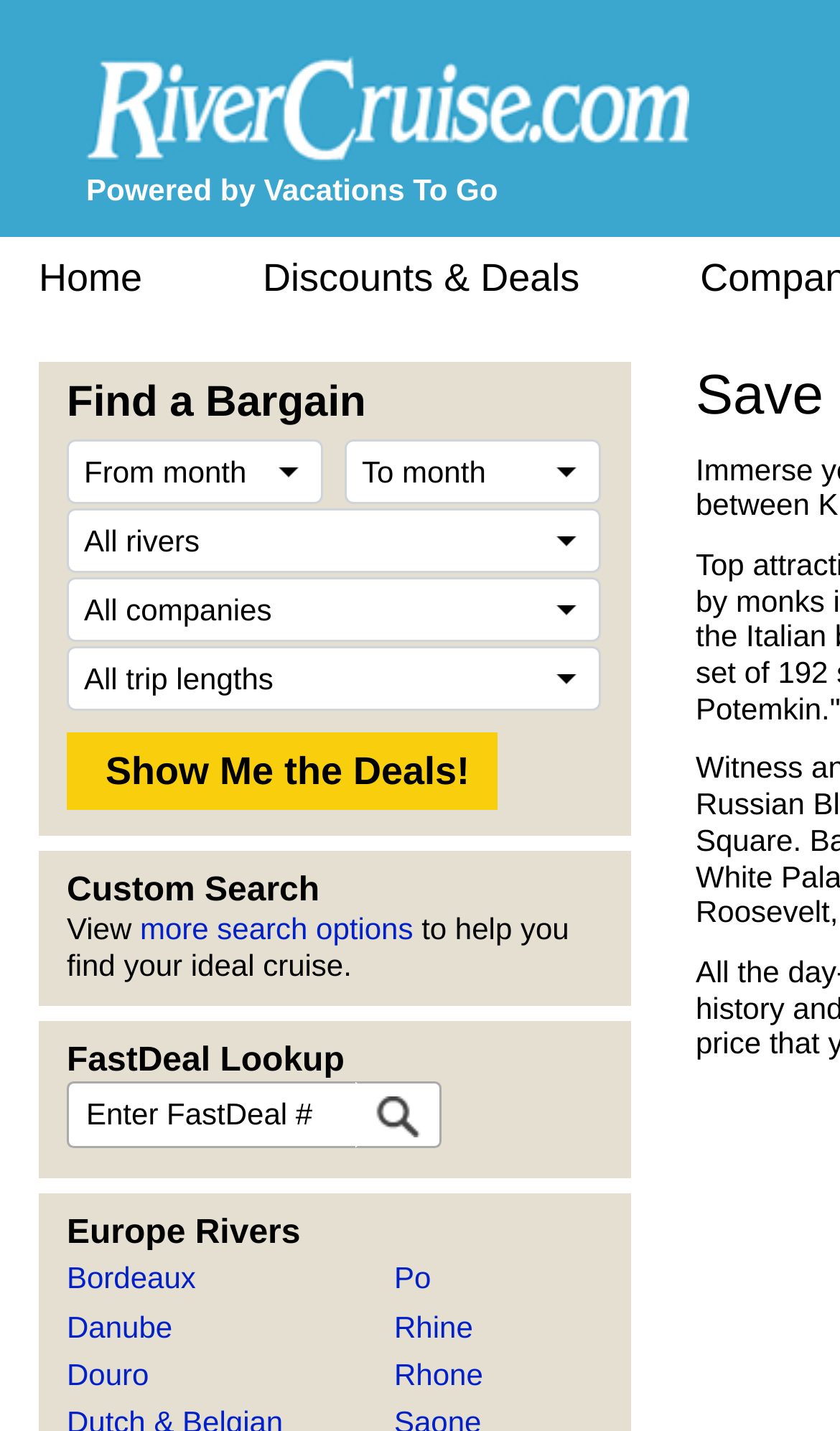What is the purpose of the 'FastDeal Lookup' feature?
Based on the image, answer the question with as much detail as possible.

The 'FastDeal Lookup' feature appears to be a search function that allows users to quickly find a cruise by entering a 'FastDeal' code. The presence of a search icon next to the 'FastDeal Lookup' button suggests that it is used to search for a cruise.